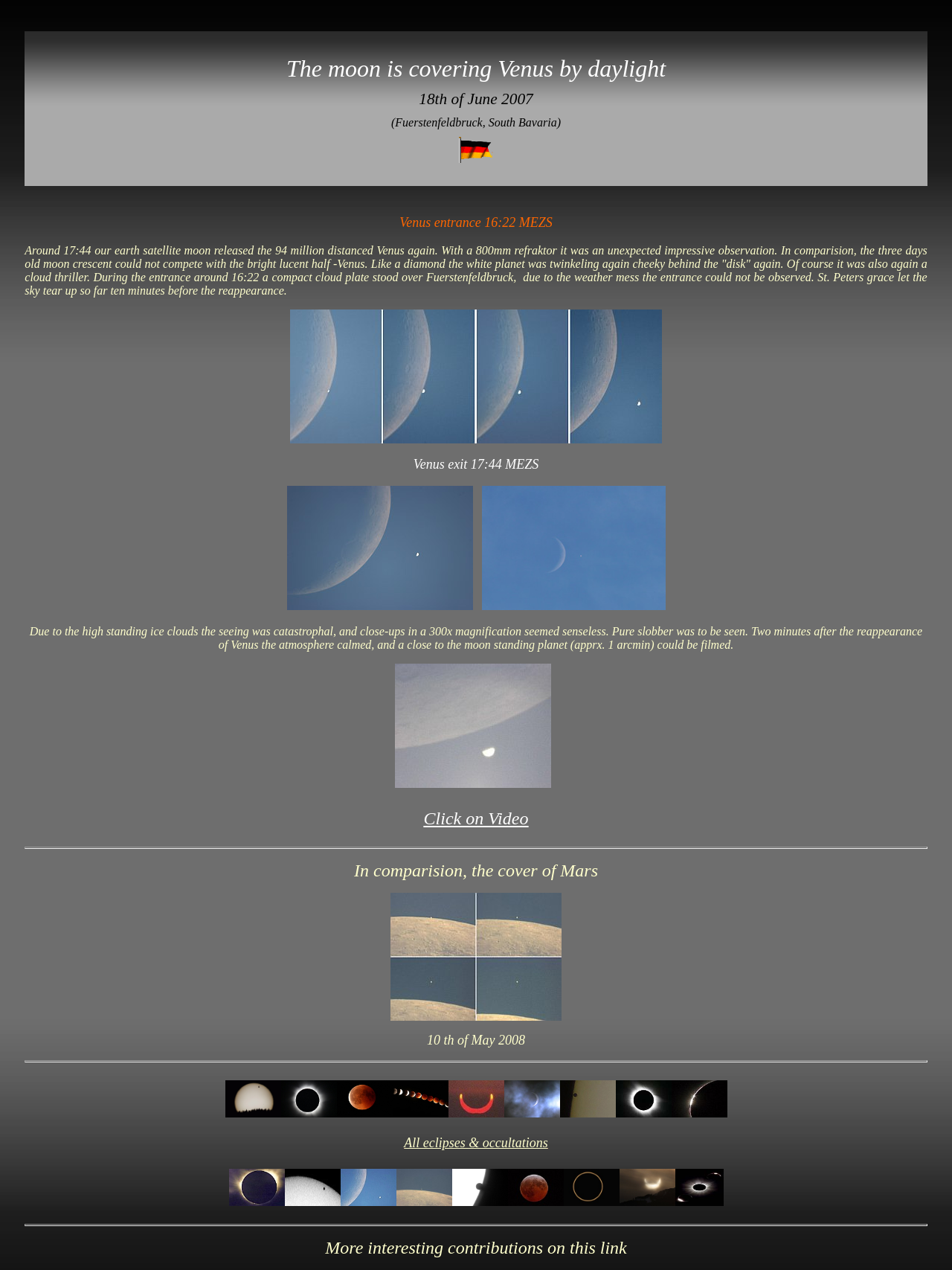Locate the UI element described by Click on Video and provide its bounding box coordinates. Use the format (top-left x, top-left y, bottom-right x, bottom-right y) with all values as floating point numbers between 0 and 1.

[0.445, 0.637, 0.555, 0.652]